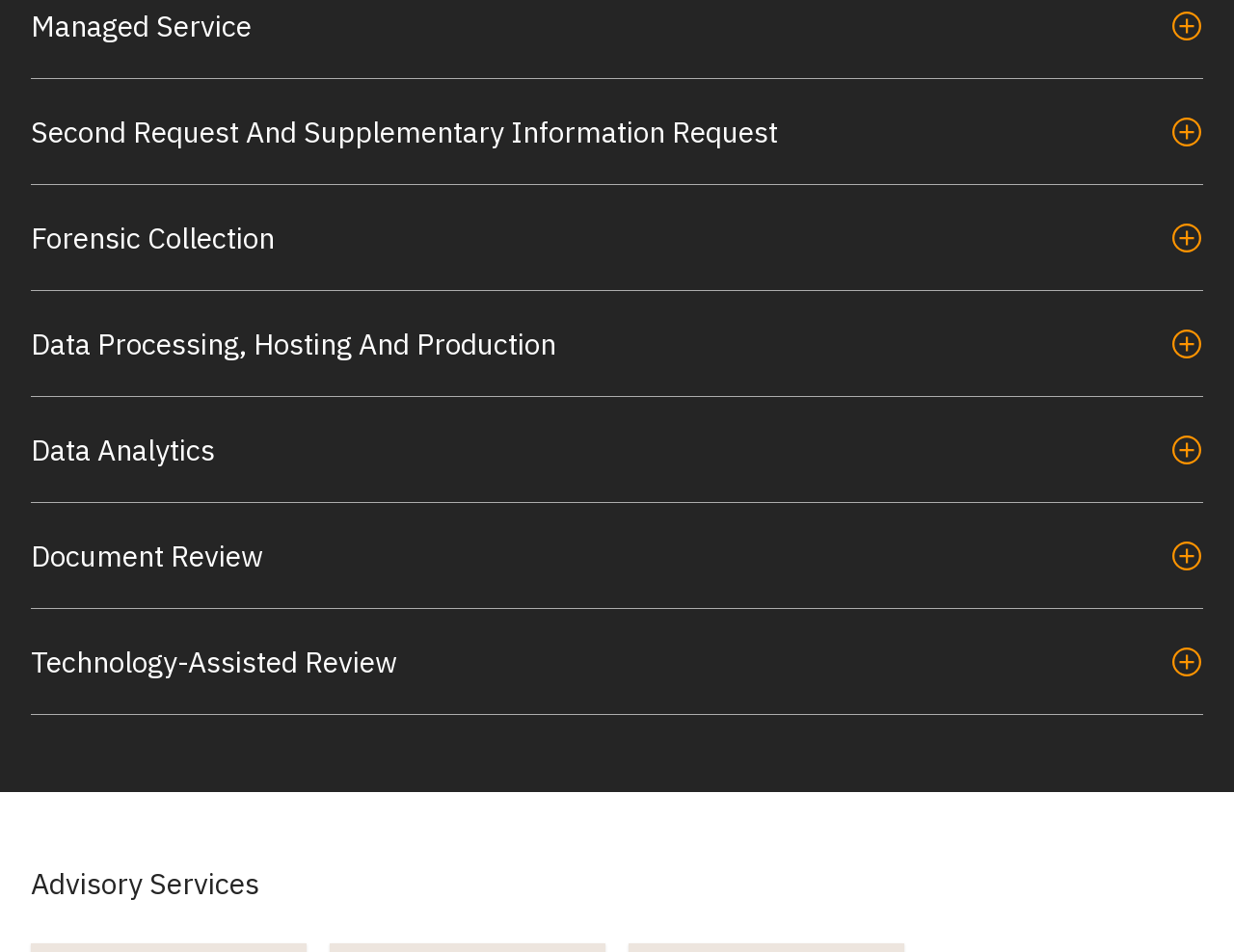Find the bounding box coordinates of the clickable area required to complete the following action: "View the Advisory Services section".

[0.025, 0.908, 0.21, 0.947]